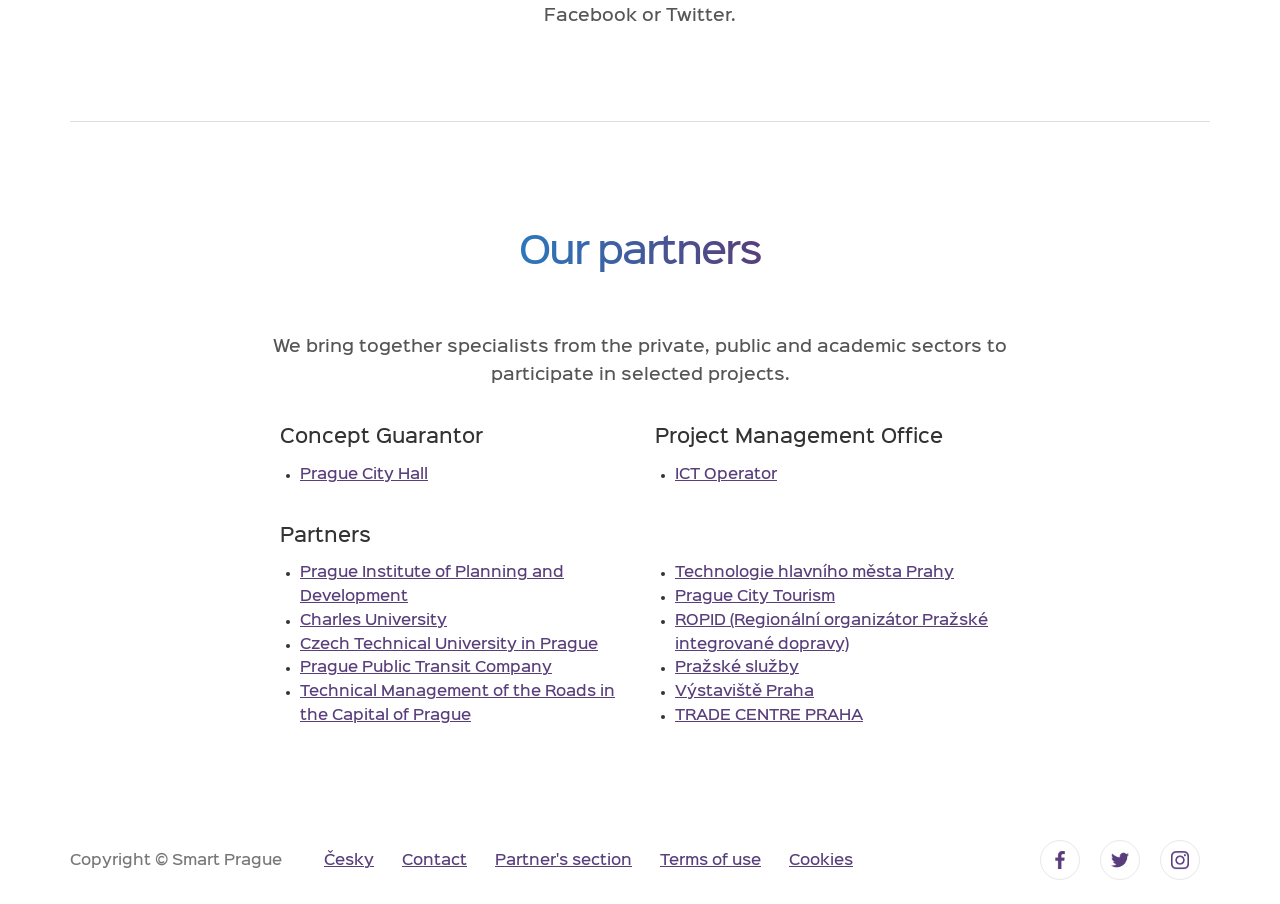What is the role of Concept Guarantor?
Based on the screenshot, respond with a single word or phrase.

Project Management Office